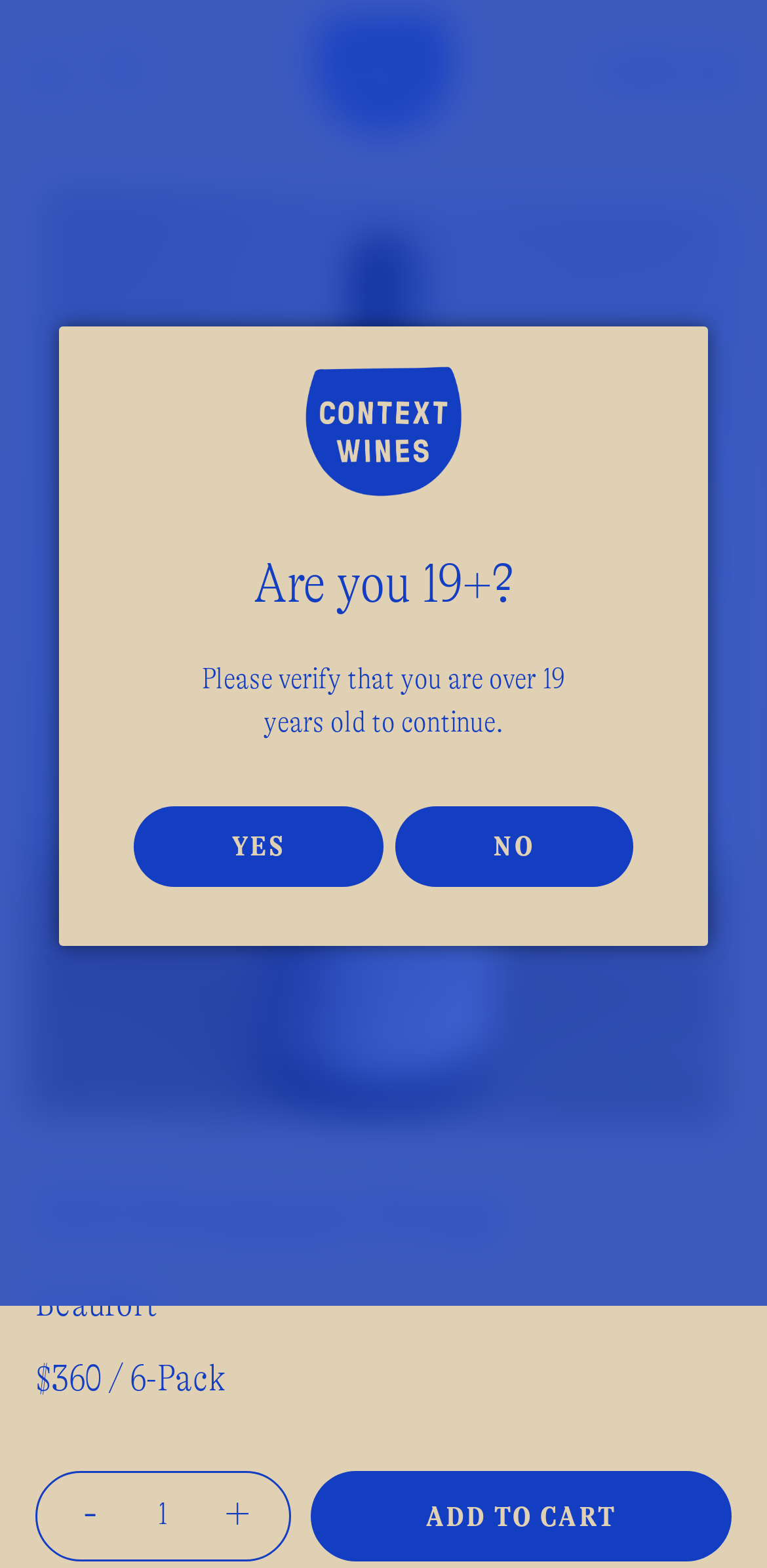Identify the bounding box coordinates for the element you need to click to achieve the following task: "Search for wines". The coordinates must be four float values ranging from 0 to 1, formatted as [left, top, right, bottom].

[0.136, 0.02, 0.226, 0.073]